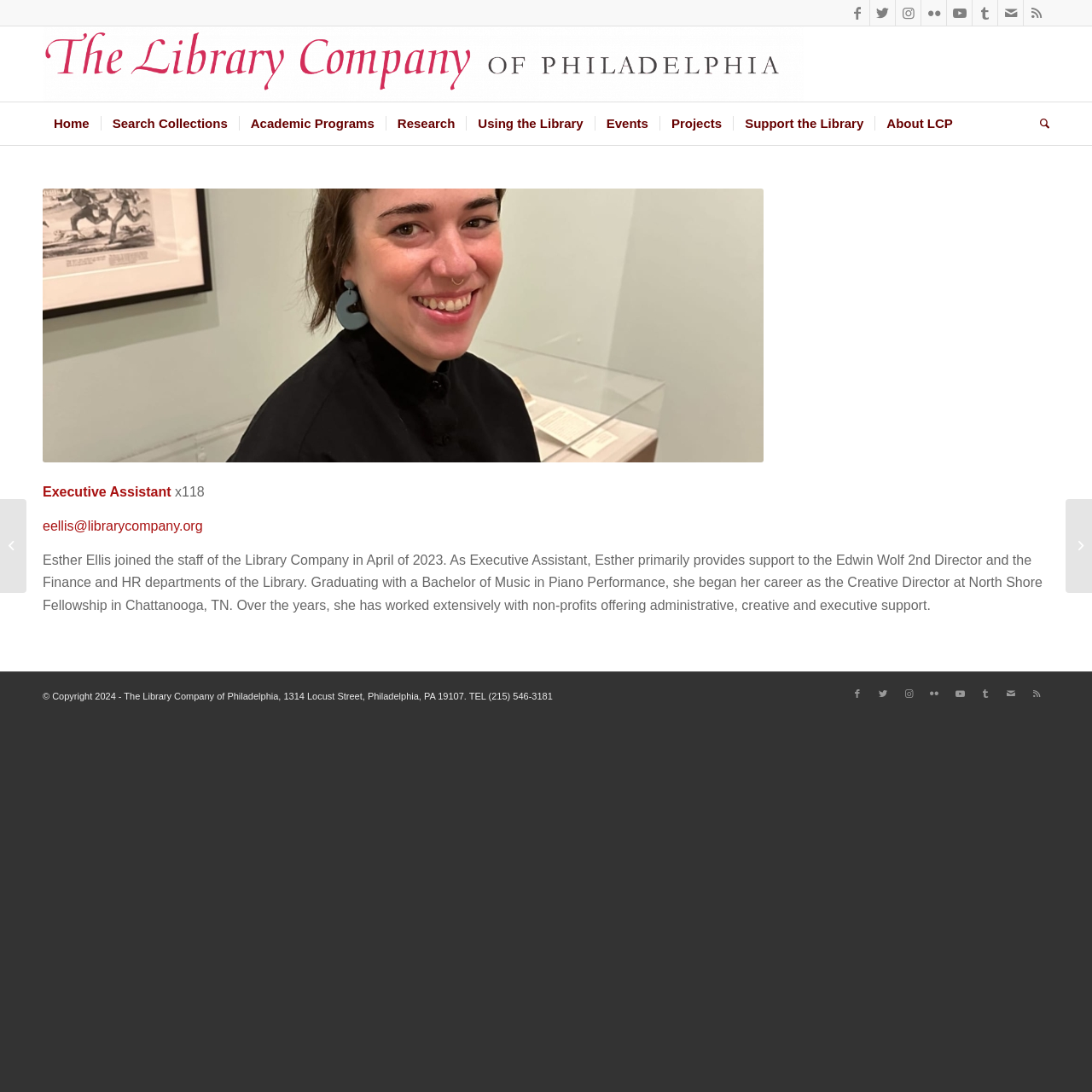What is the phone number of the Library Company of Philadelphia?
Please provide a detailed and comprehensive answer to the question.

I found the answer by looking at the contentinfo section of the webpage, where it lists the phone number as '(215) 546-3181'.